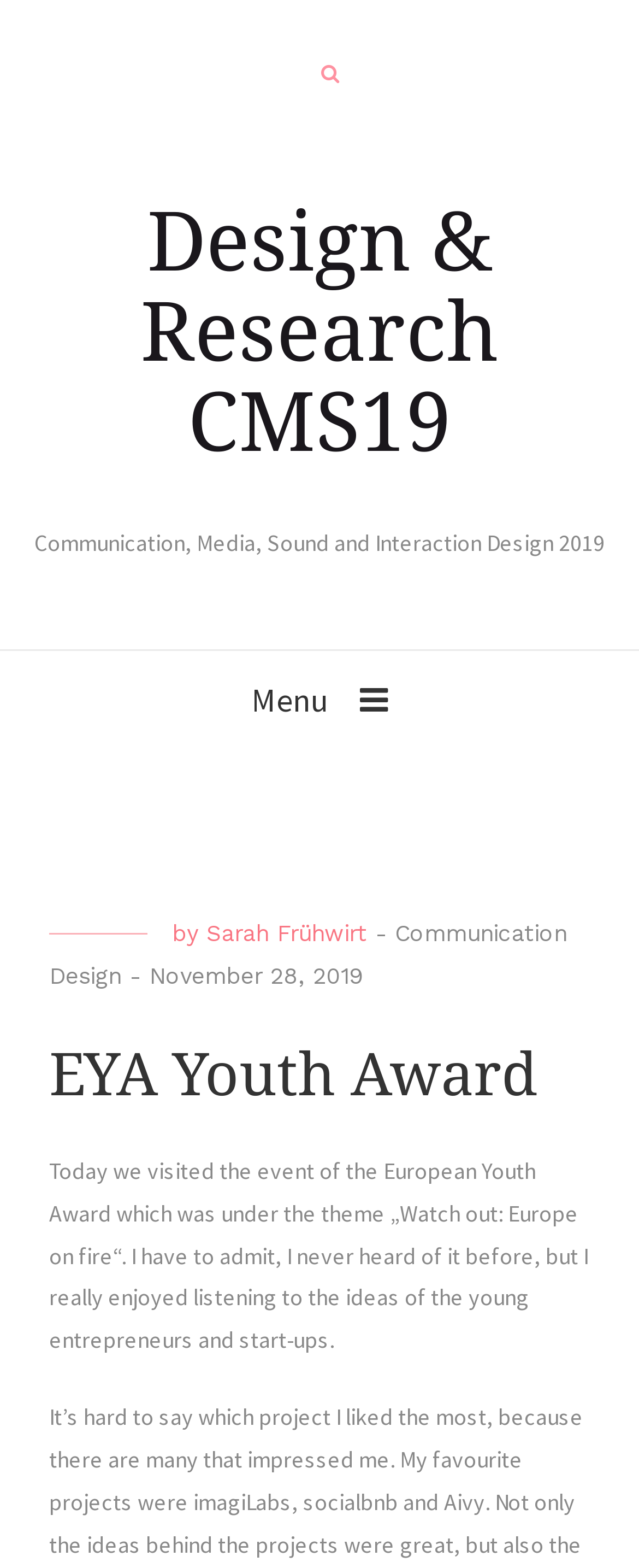What is the name of the award mentioned in the webpage?
Give a one-word or short-phrase answer derived from the screenshot.

EYA Youth Award